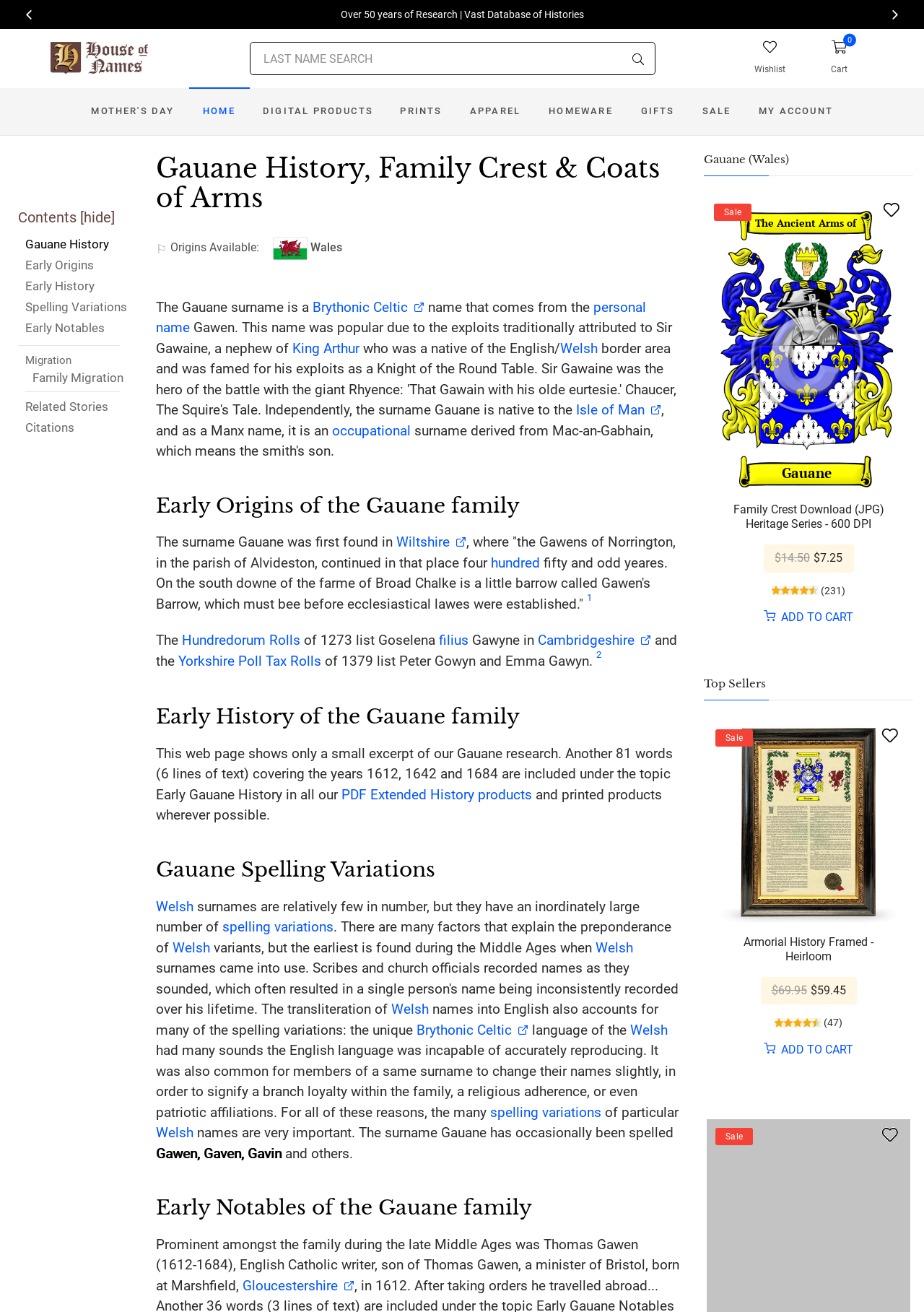What is the name of the king mentioned on the webpage?
Answer the question with a single word or phrase, referring to the image.

King Arthur